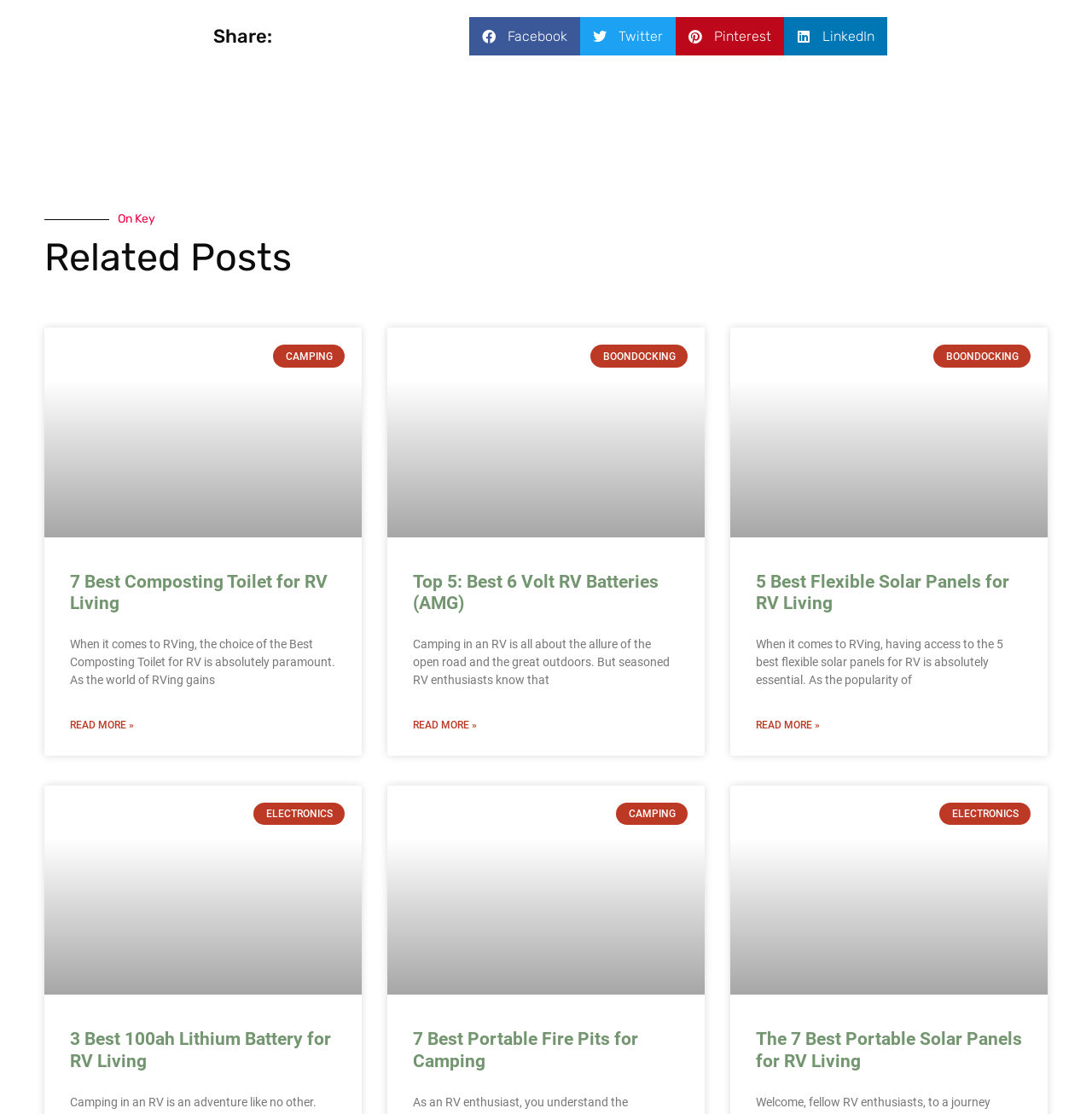Can you specify the bounding box coordinates for the region that should be clicked to fulfill this instruction: "Share on Facebook".

[0.43, 0.016, 0.531, 0.05]